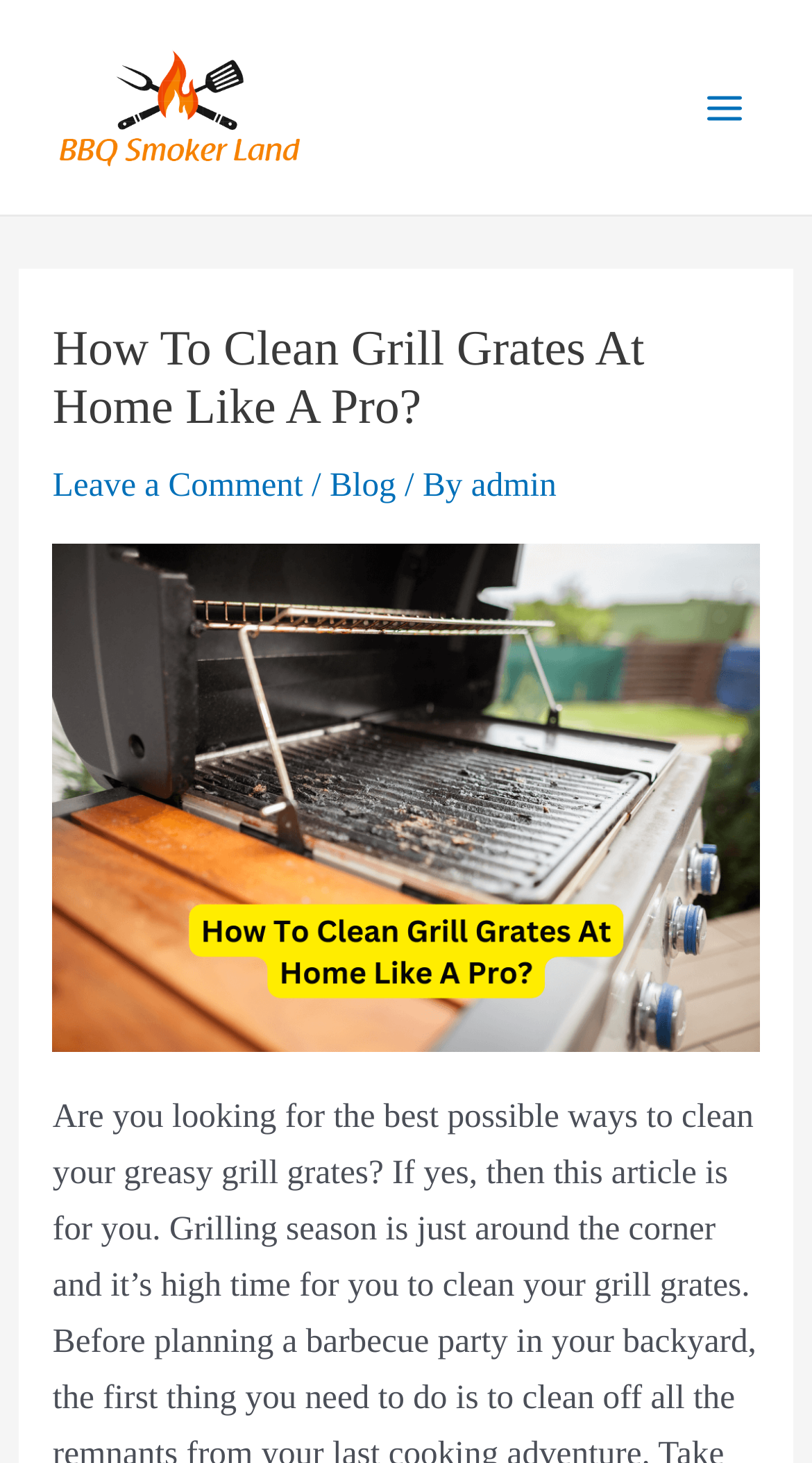Generate a thorough description of the webpage.

The webpage is about cleaning grill grates at home, with a focus on providing a step-by-step guide. At the top left corner, there is a logo of "BBQ Smoker Land" with a link to the website. Next to it, on the top right corner, there is a "Main Menu" button. 

Below the logo, there is a large header that spans the width of the page, with the title "How To Clean Grill Grates At Home Like A Pro?" in bold font. Underneath the title, there are three links: "Leave a Comment", "Blog", and "admin", separated by forward slashes. 

The main content of the page is an image that takes up most of the page, with a caption "How To Clean Grill Grates At Home Like A Pro". The image likely illustrates the steps involved in cleaning grill grates.